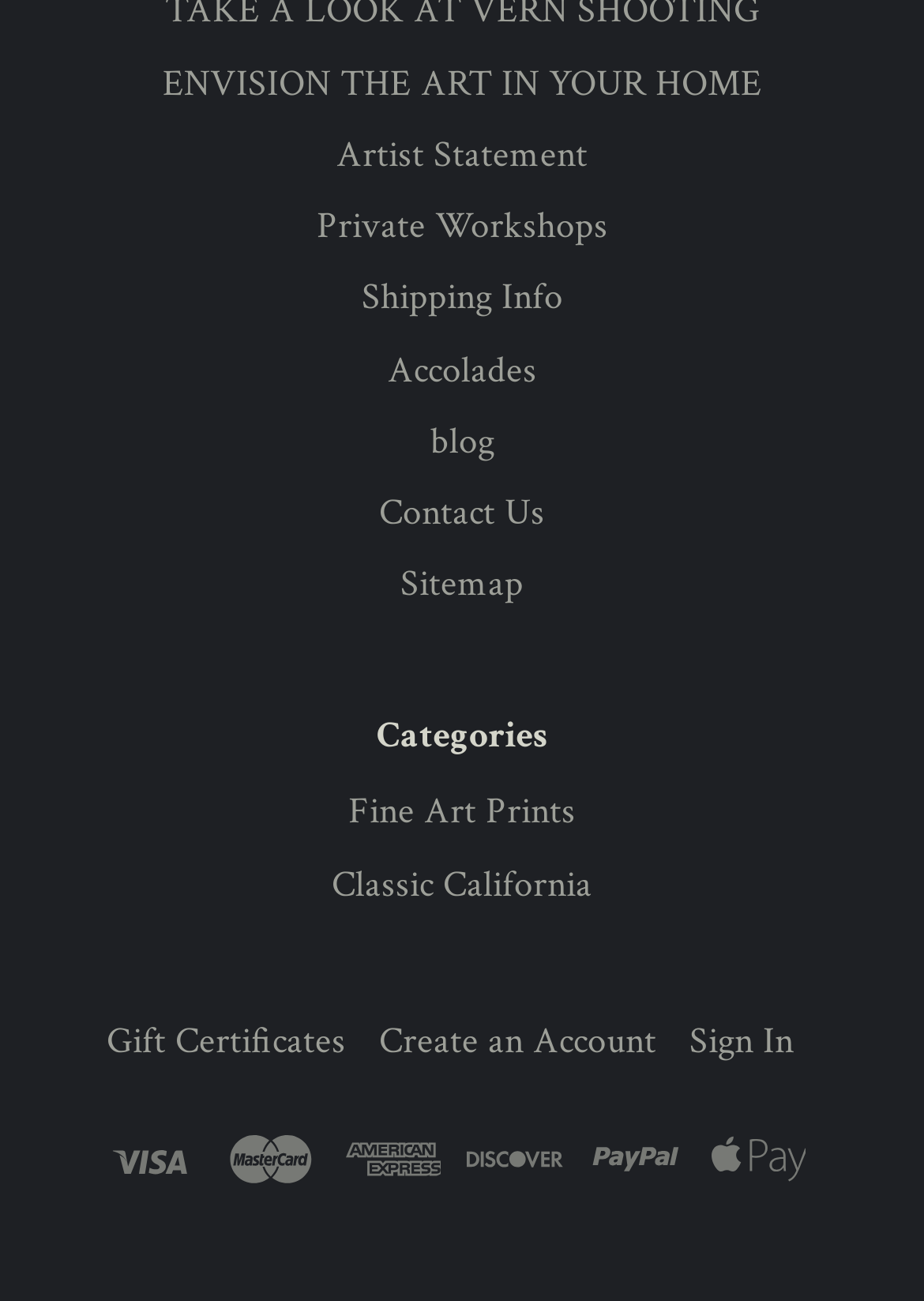How many payment methods are accepted?
Based on the image, provide a one-word or brief-phrase response.

6